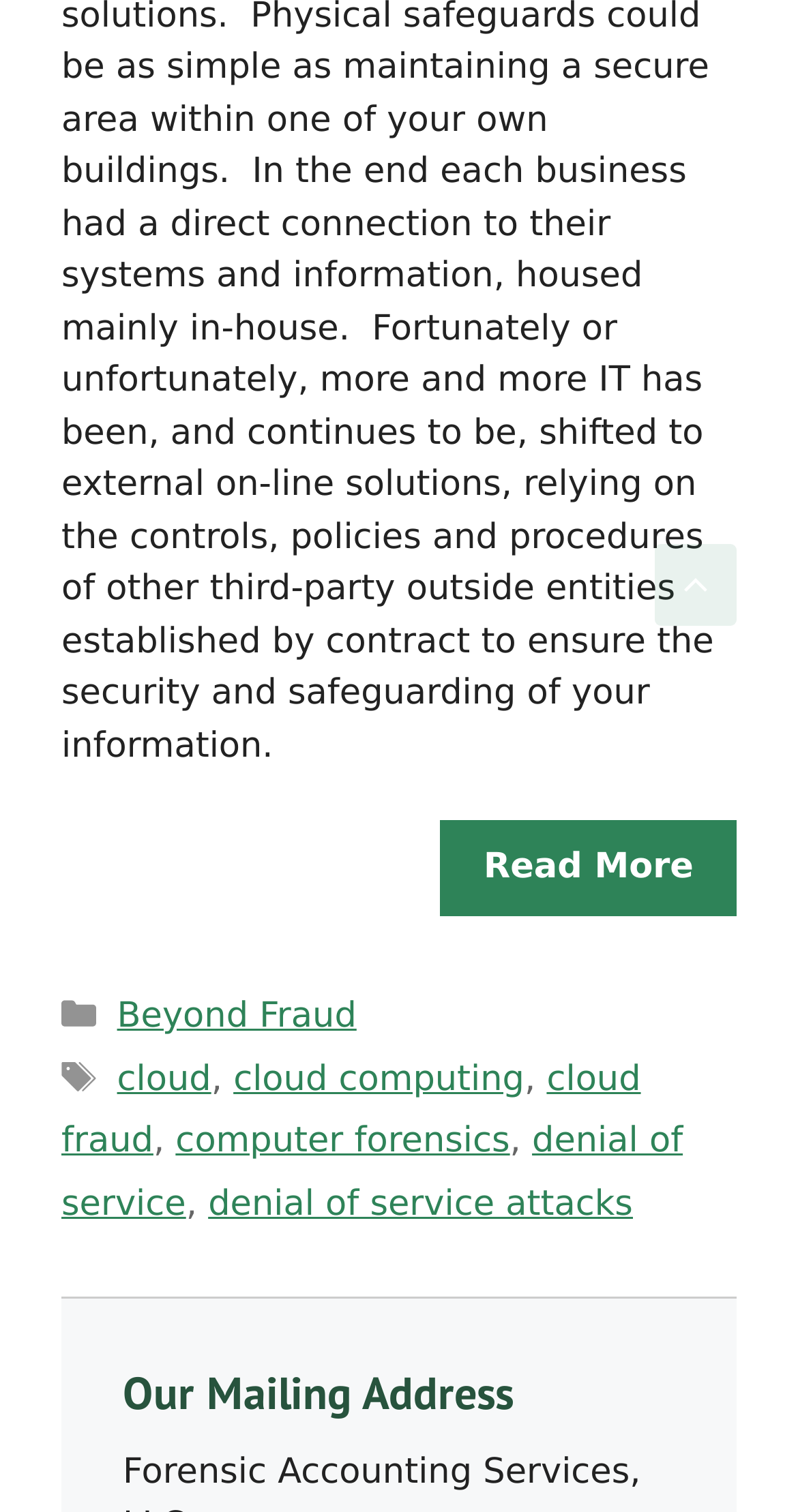Consider the image and give a detailed and elaborate answer to the question: 
How many categories are listed?

The category 'Categories' is listed, and there is no other category listed, so the answer is 1.